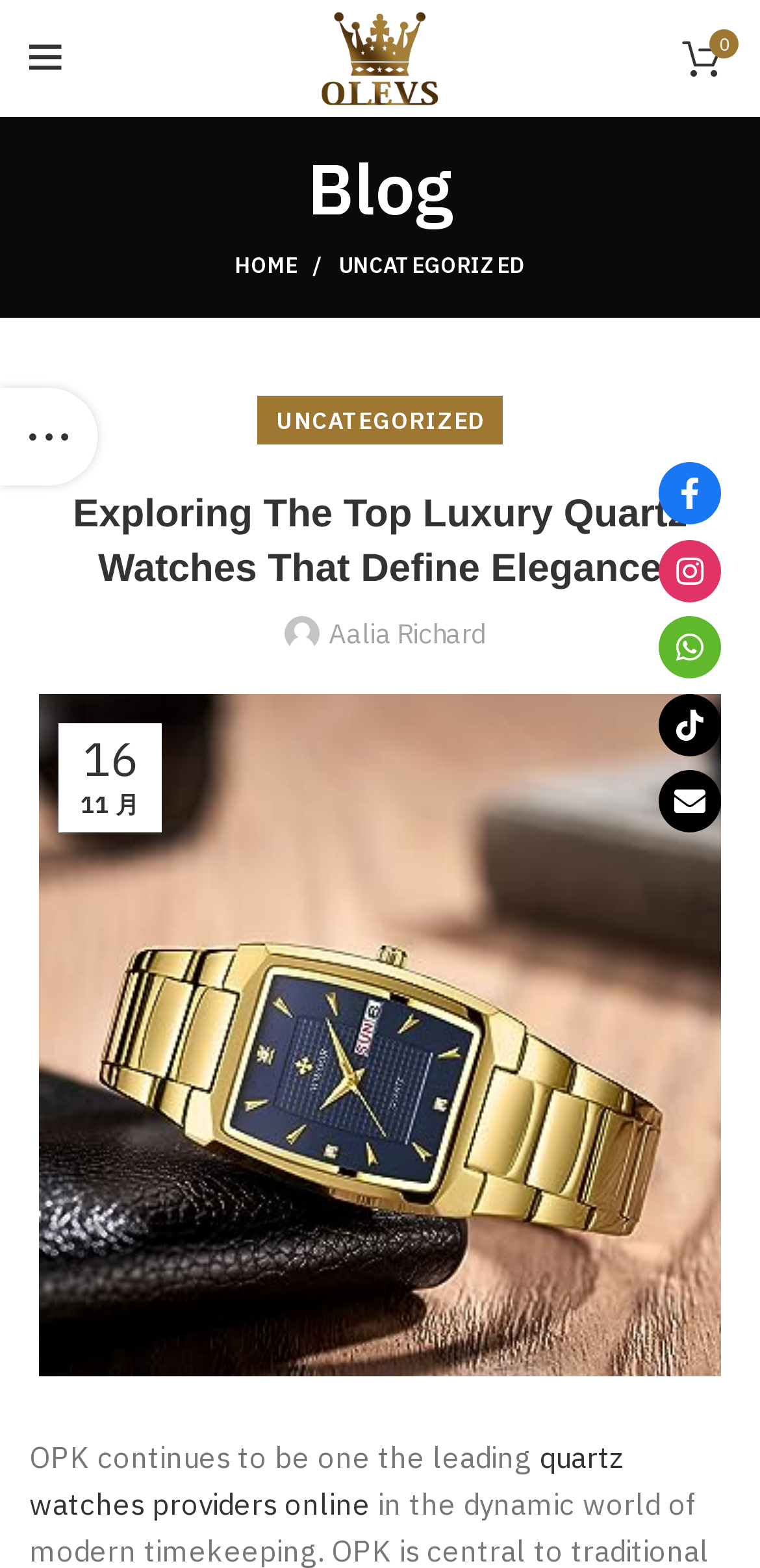Use a single word or phrase to answer the question:
What is the date of the blog post?

16 11 月